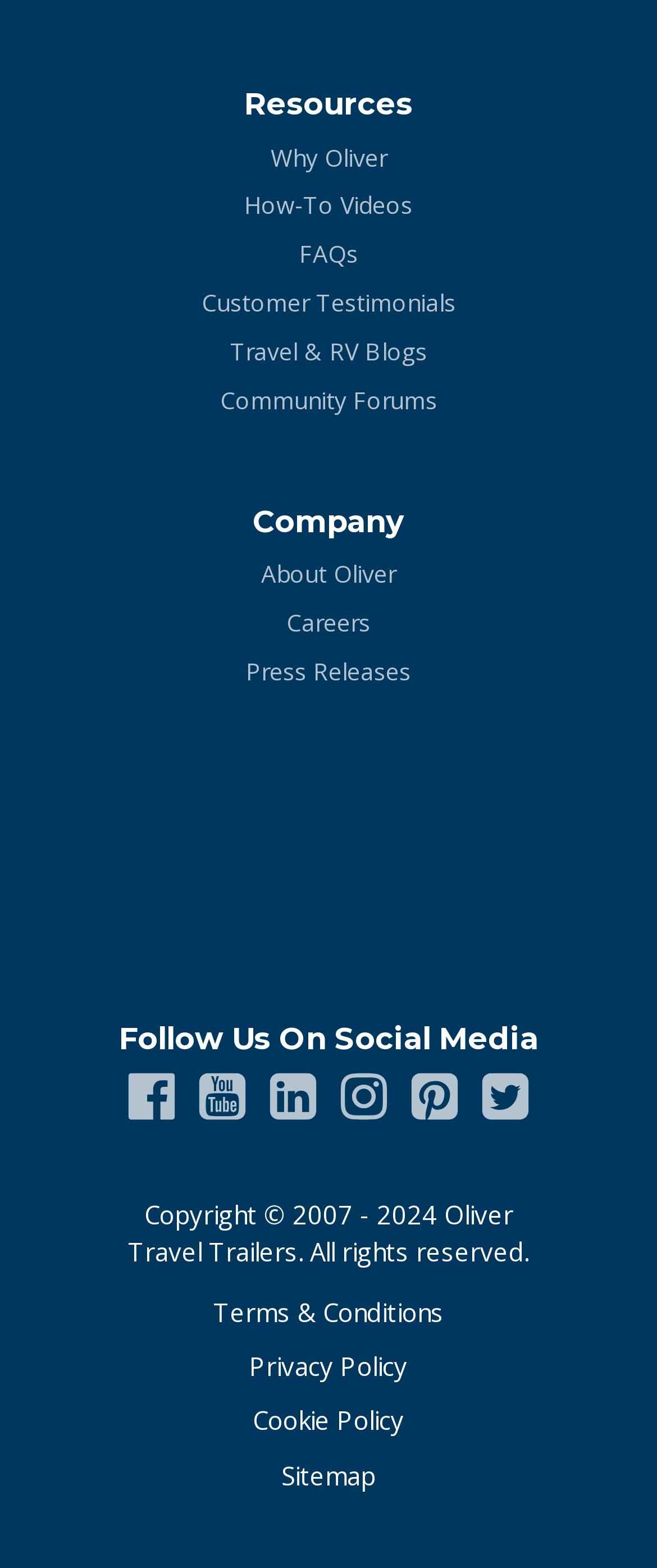Identify the bounding box coordinates of the clickable region necessary to fulfill the following instruction: "Click on Resources". The bounding box coordinates should be four float numbers between 0 and 1, i.e., [left, top, right, bottom].

[0.372, 0.052, 0.628, 0.081]